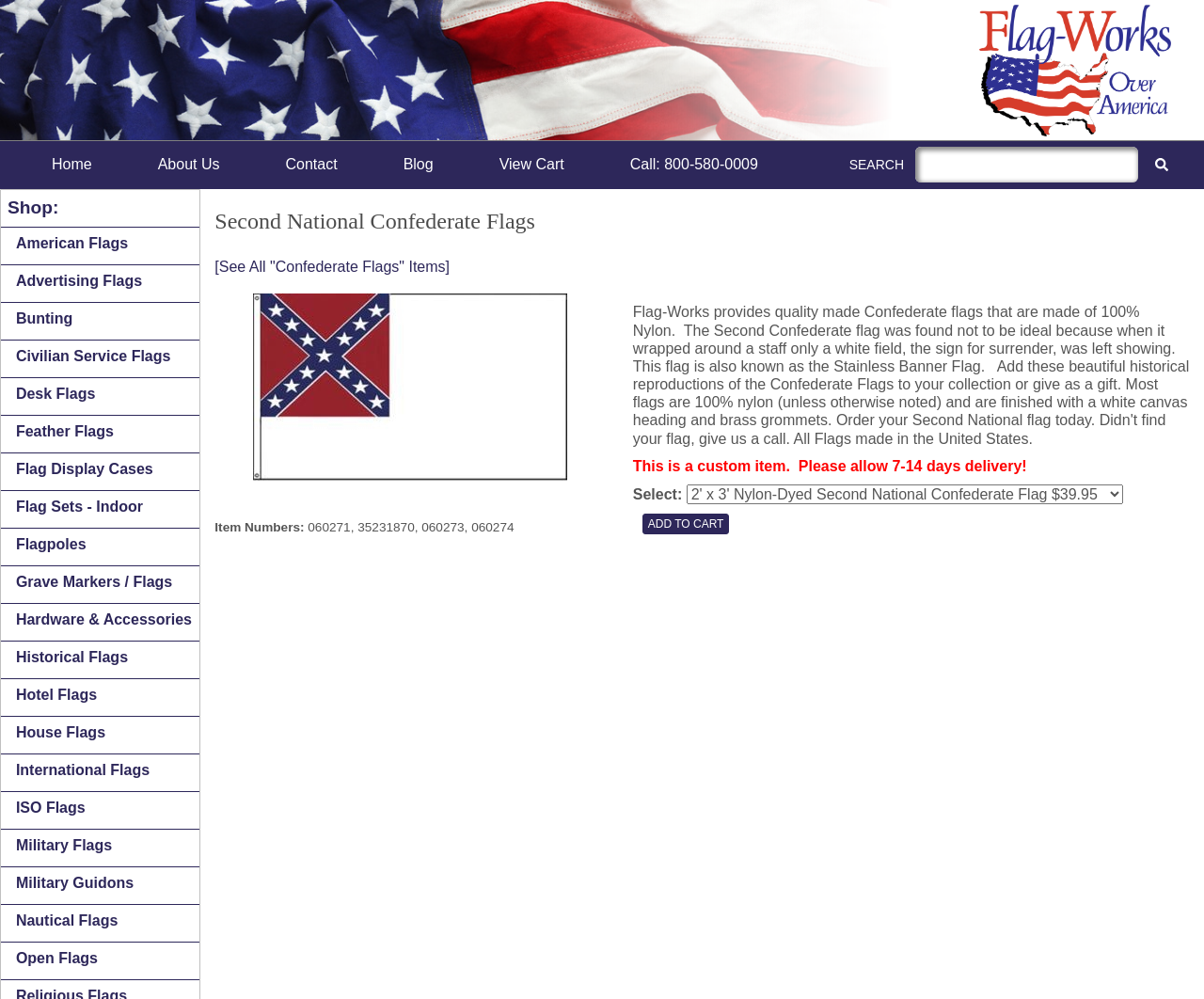What is the logo of the website?
Based on the screenshot, respond with a single word or phrase.

Flag-Works Over America Logo